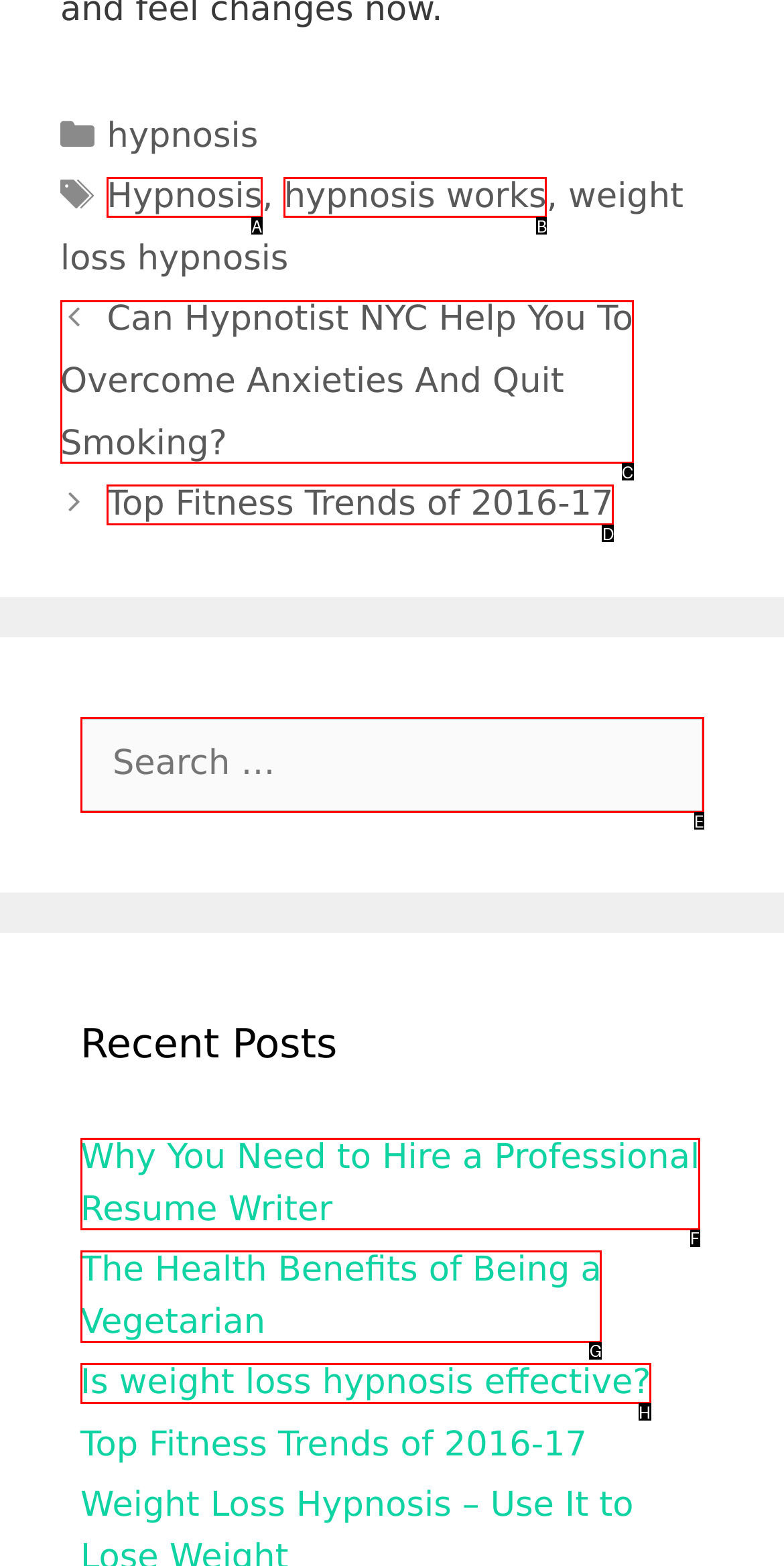From the description: hypnosis works, select the HTML element that fits best. Reply with the letter of the appropriate option.

B